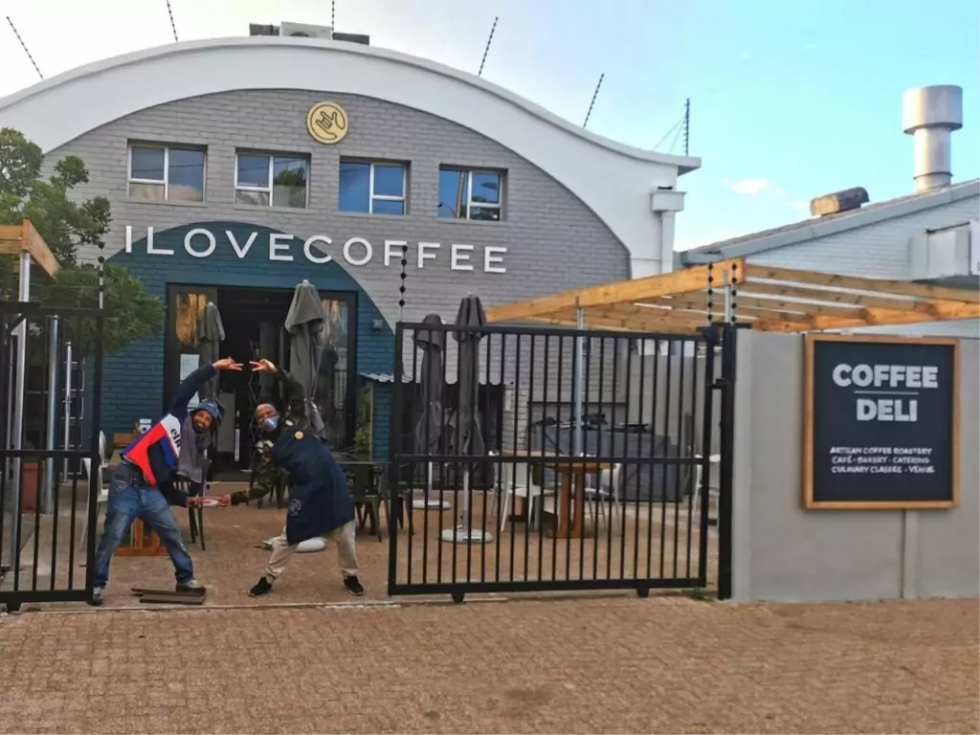What is the purpose of the outdoor seating arrangements?
Please answer the question with a single word or phrase, referencing the image.

For gatherings